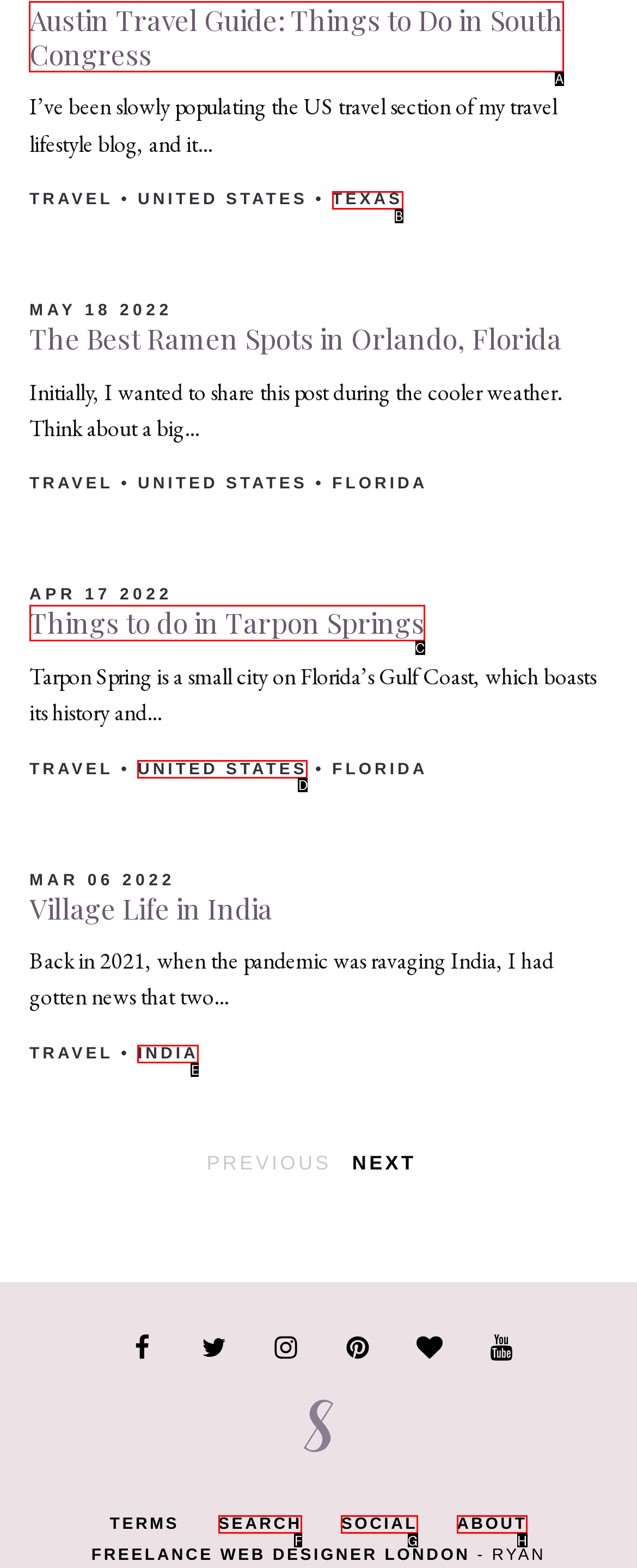Identify the appropriate lettered option to execute the following task: Click on the 'Austin Travel Guide: Things to Do in South Congress' link
Respond with the letter of the selected choice.

A